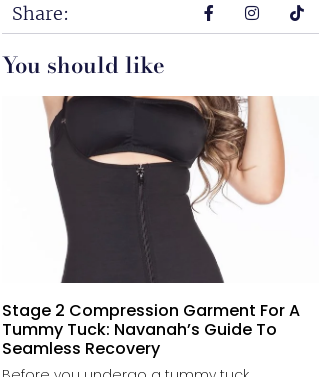Carefully examine the image and provide an in-depth answer to the question: What is the purpose of the compression garment?

The caption suggests that the compression garment is designed for 'post-tummy tuck recovery' and that it plays a crucial role in 'facilitating a smooth recovery process', indicating that its purpose is to aid in the recovery process.